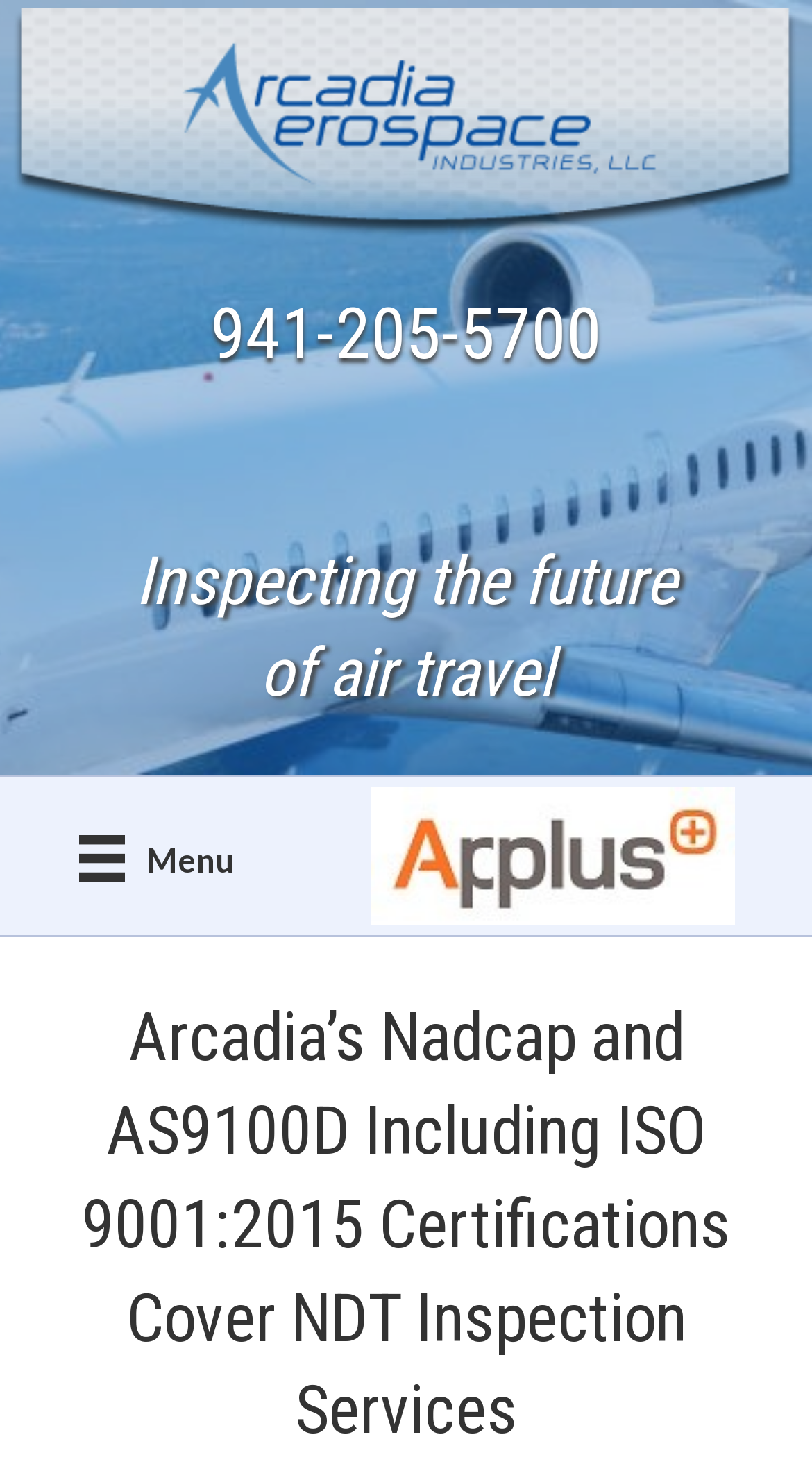What is the company name in the logo?
Answer the question with a single word or phrase, referring to the image.

Arcadia Aerospace Industries